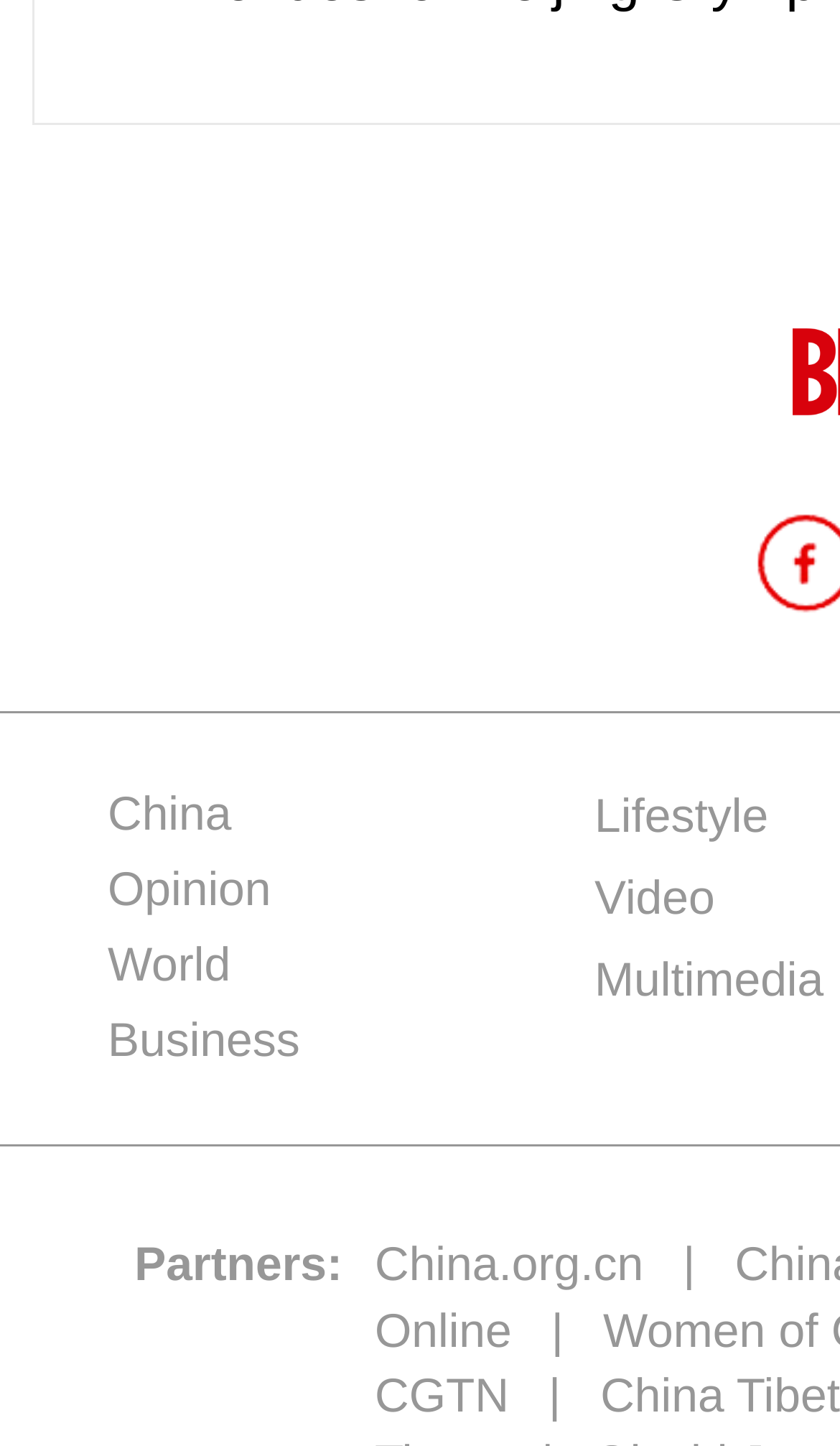Please provide the bounding box coordinates for the element that needs to be clicked to perform the following instruction: "Click on China". The coordinates should be given as four float numbers between 0 and 1, i.e., [left, top, right, bottom].

[0.128, 0.544, 0.276, 0.581]